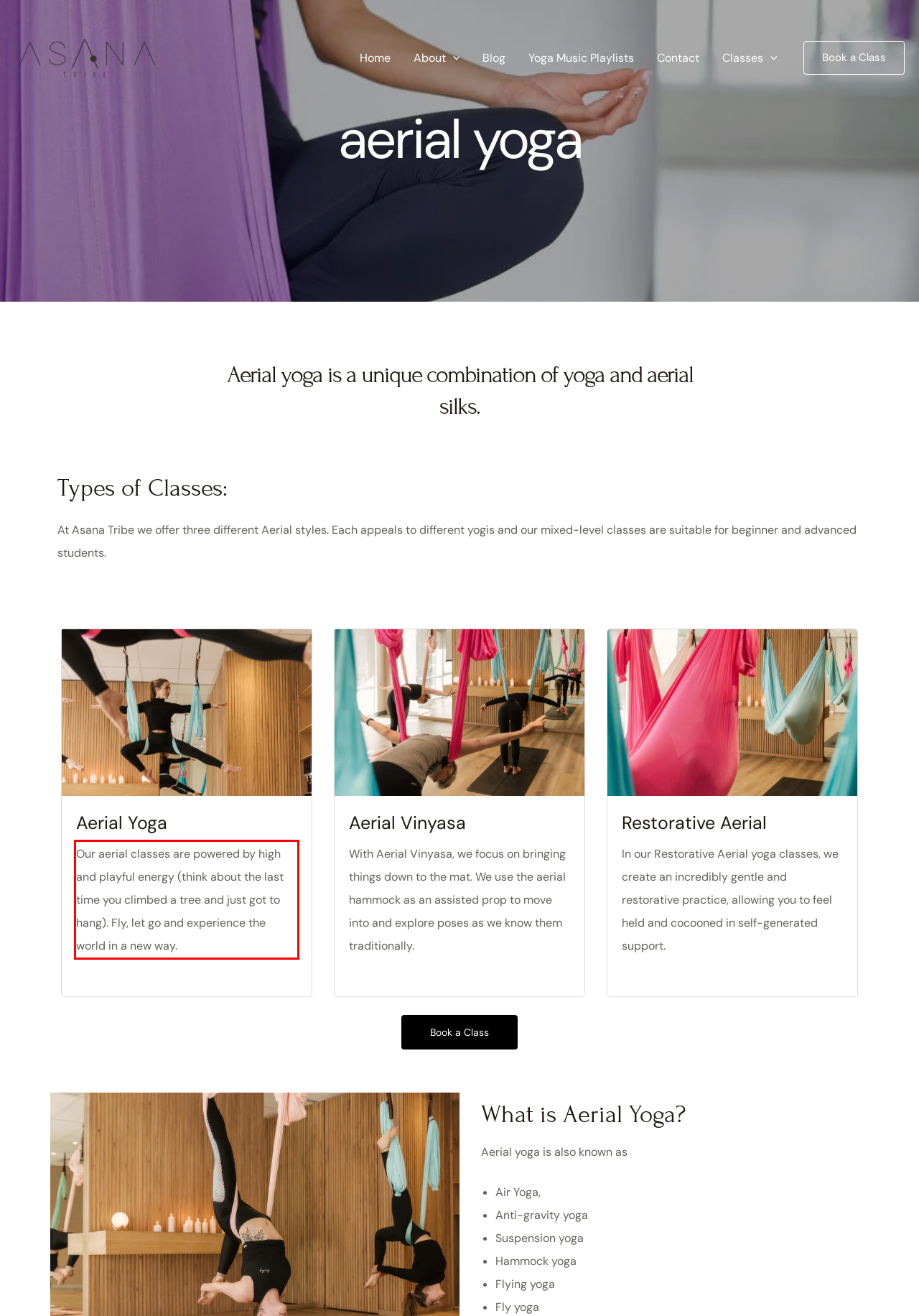You are provided with a screenshot of a webpage that includes a UI element enclosed in a red rectangle. Extract the text content inside this red rectangle.

Our aerial classes are powered by high and playful energy (think about the last time you climbed a tree and just got to hang). Fly, let go and experience the world in a new way.